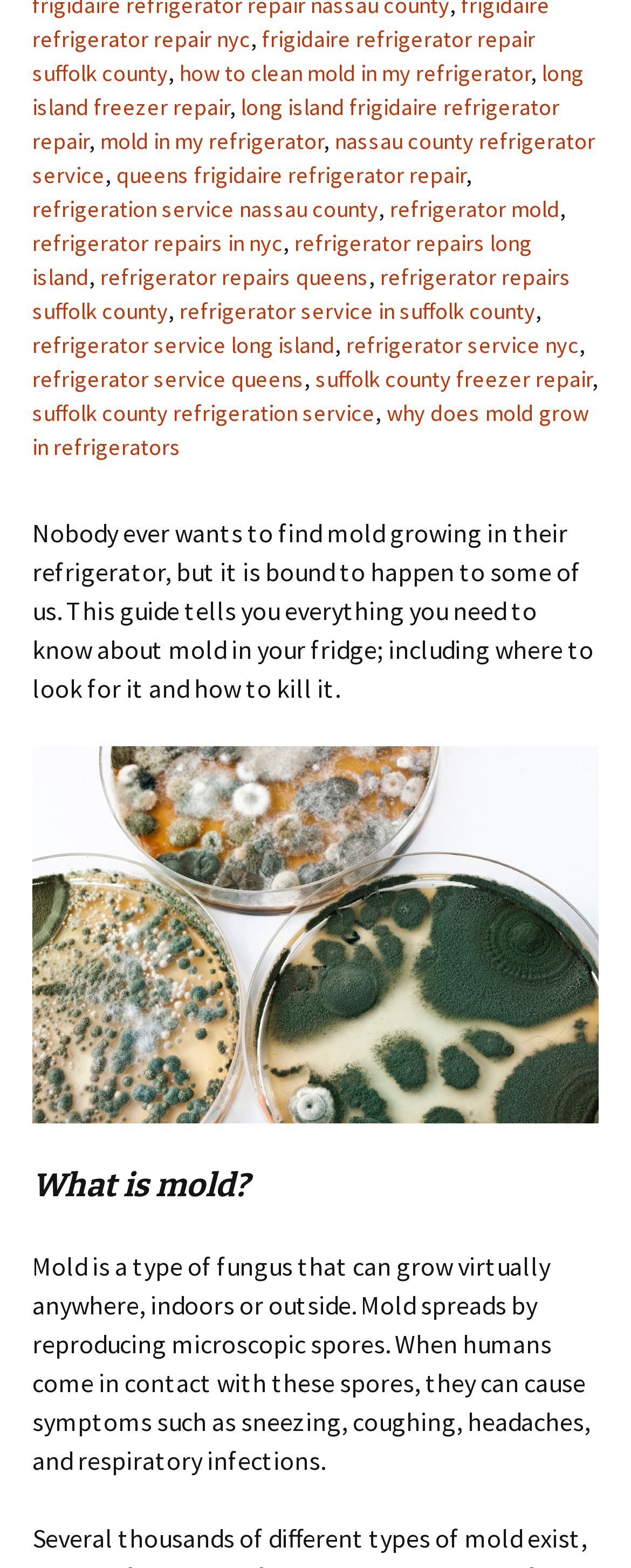Find the bounding box coordinates for the HTML element described in this sentence: "refrigerator mold". Provide the coordinates as four float numbers between 0 and 1, in the format [left, top, right, bottom].

[0.618, 0.124, 0.887, 0.143]